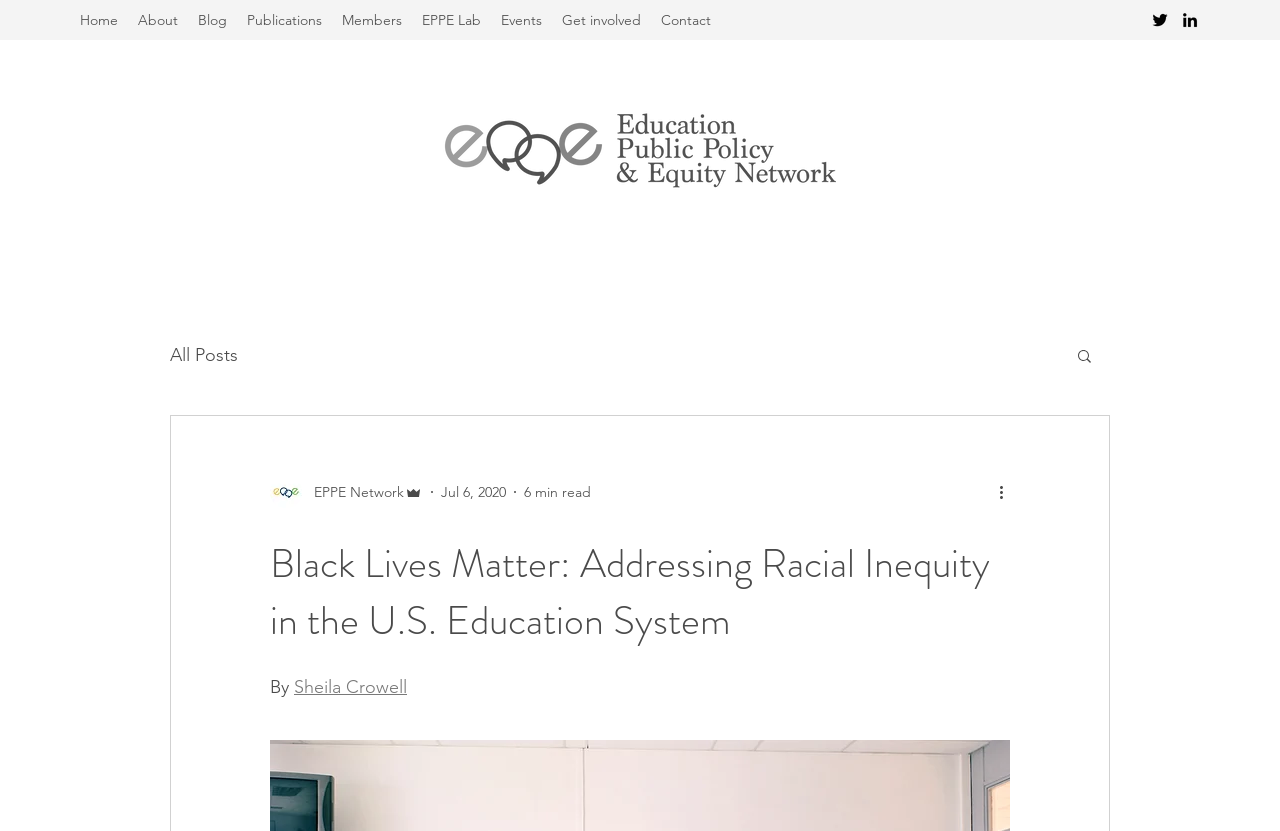Provide the bounding box coordinates of the area you need to click to execute the following instruction: "Read the blog post by Sheila Crowell".

[0.23, 0.813, 0.318, 0.84]